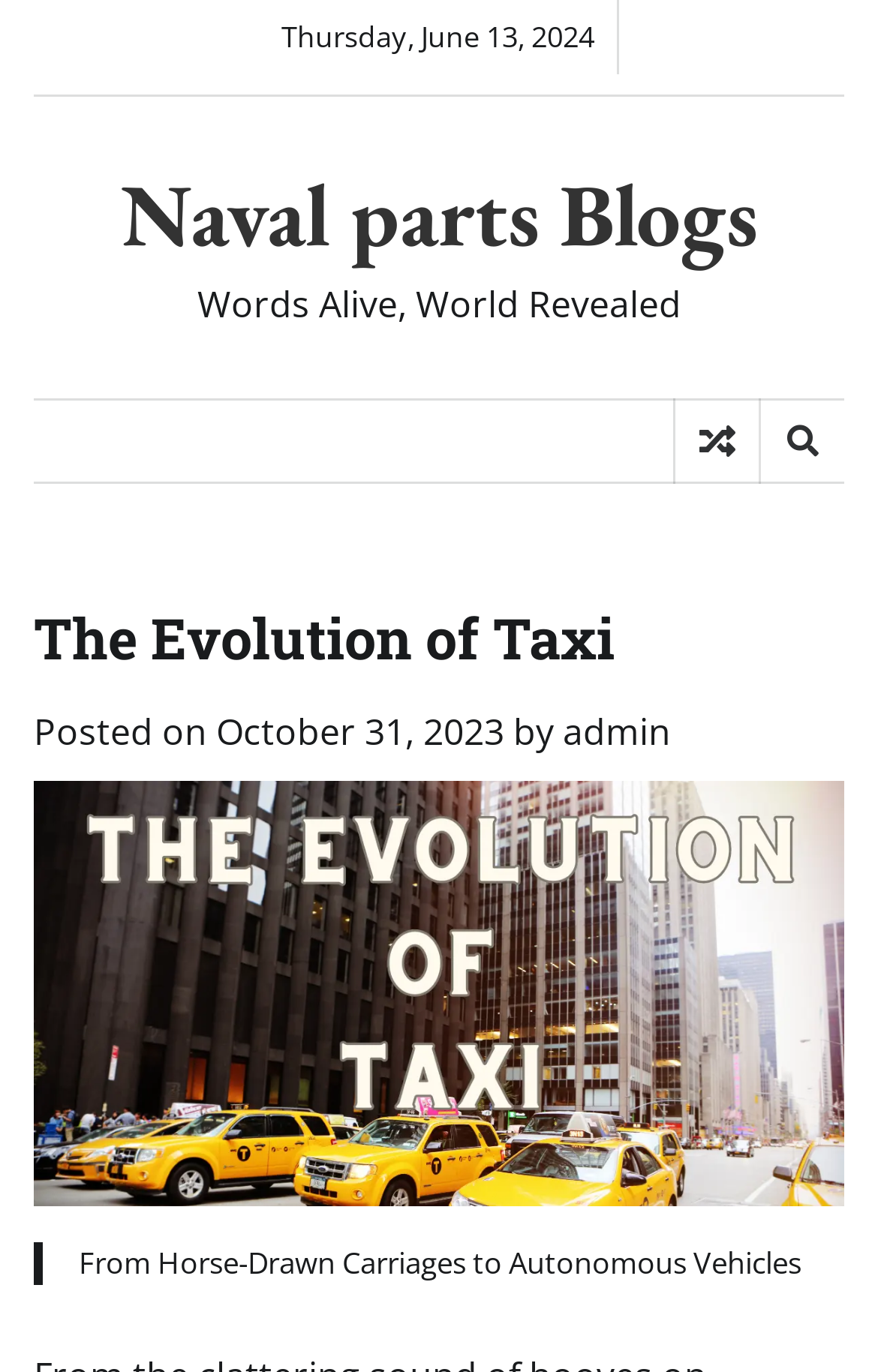What is the tagline of the blog?
Analyze the image and provide a thorough answer to the question.

I found the tagline of the blog by looking at the static text 'Words Alive, World Revealed' which is located below the blog title.